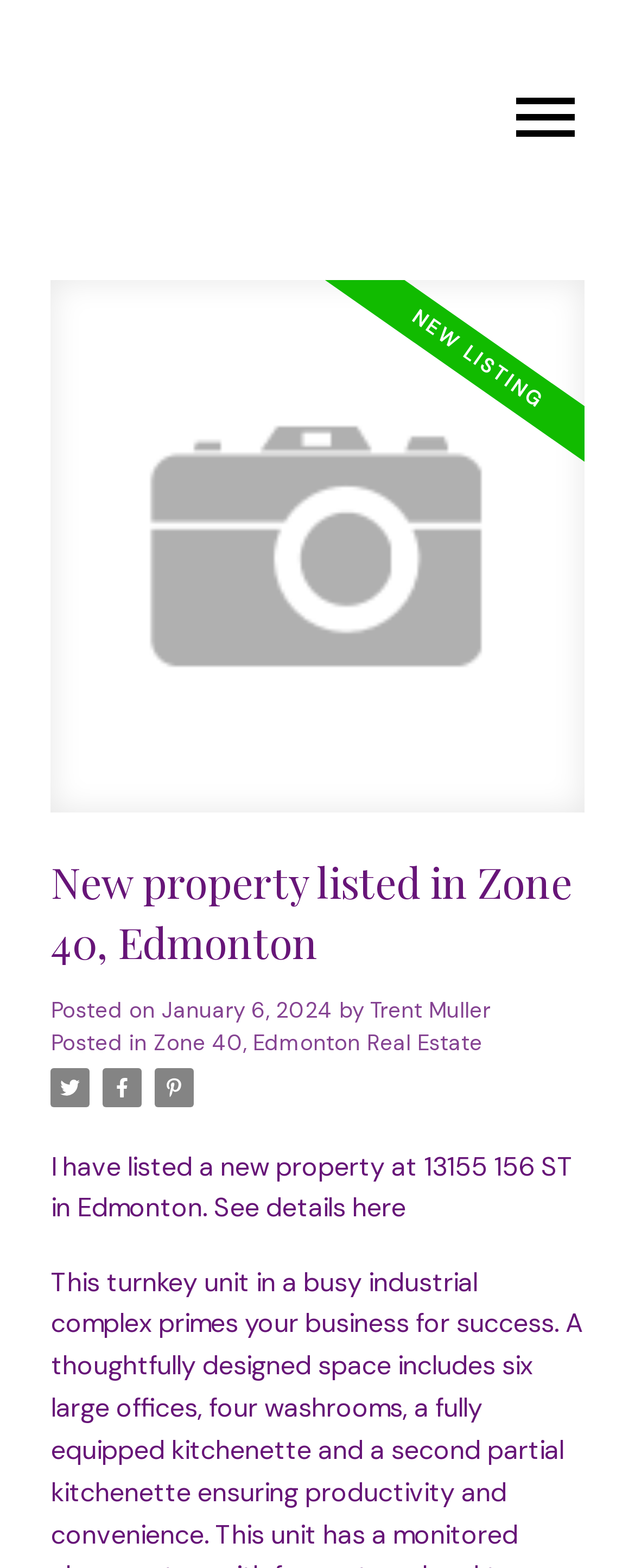Provide the bounding box coordinates for the specified HTML element described in this description: "Zone 40, Edmonton Real Estate". The coordinates should be four float numbers ranging from 0 to 1, in the format [left, top, right, bottom].

[0.242, 0.656, 0.759, 0.674]